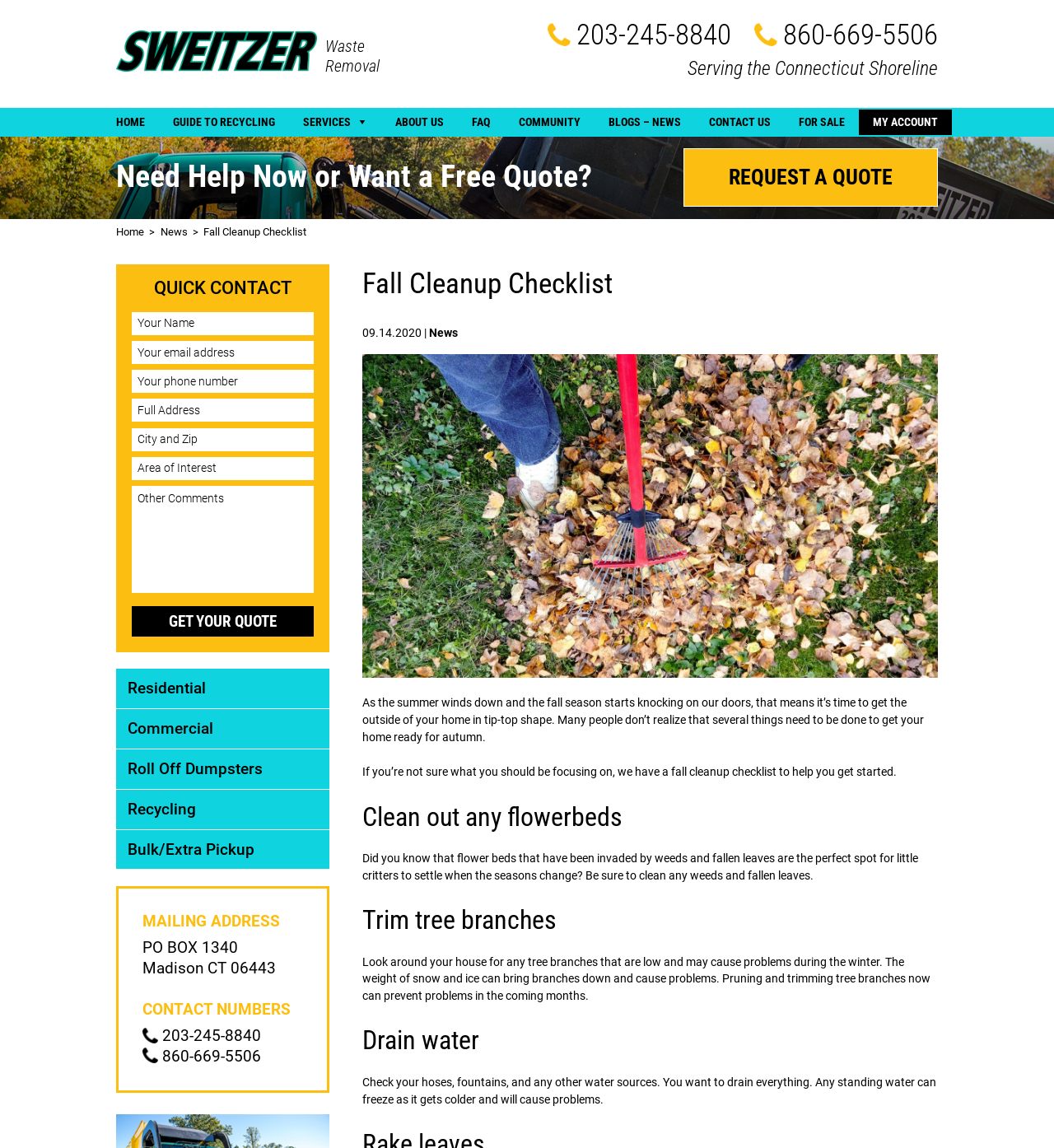Identify the coordinates of the bounding box for the element described below: "name="OtherComments" placeholder="Other Comments"". Return the coordinates as four float numbers between 0 and 1: [left, top, right, bottom].

[0.125, 0.423, 0.298, 0.516]